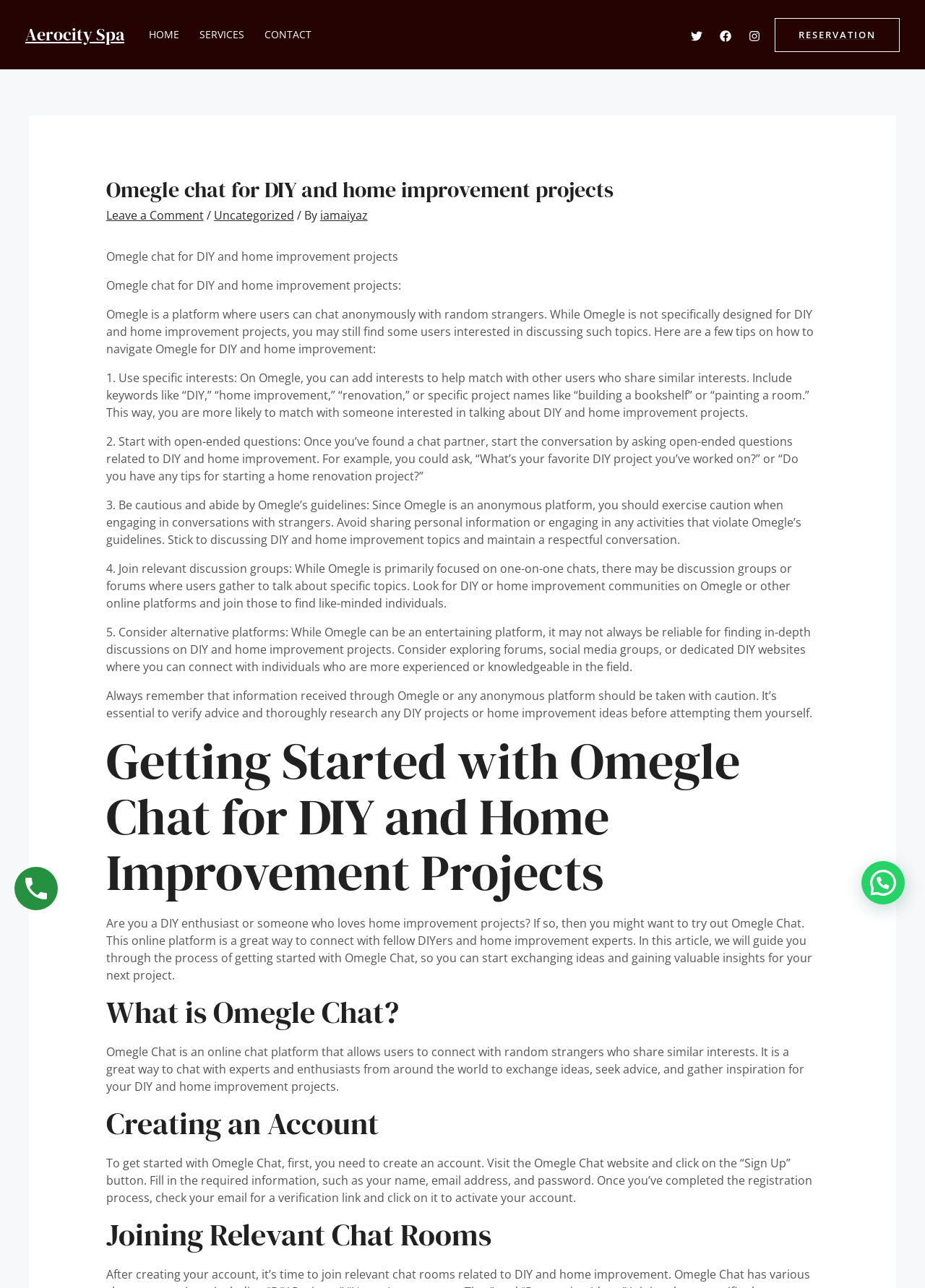How can you match with users interested in DIY and home improvement on Omegle?
Provide an in-depth and detailed answer to the question.

The webpage suggests that users can add interests like 'DIY', 'home improvement', 'renovation', or specific project names to help match with other users who share similar interests.